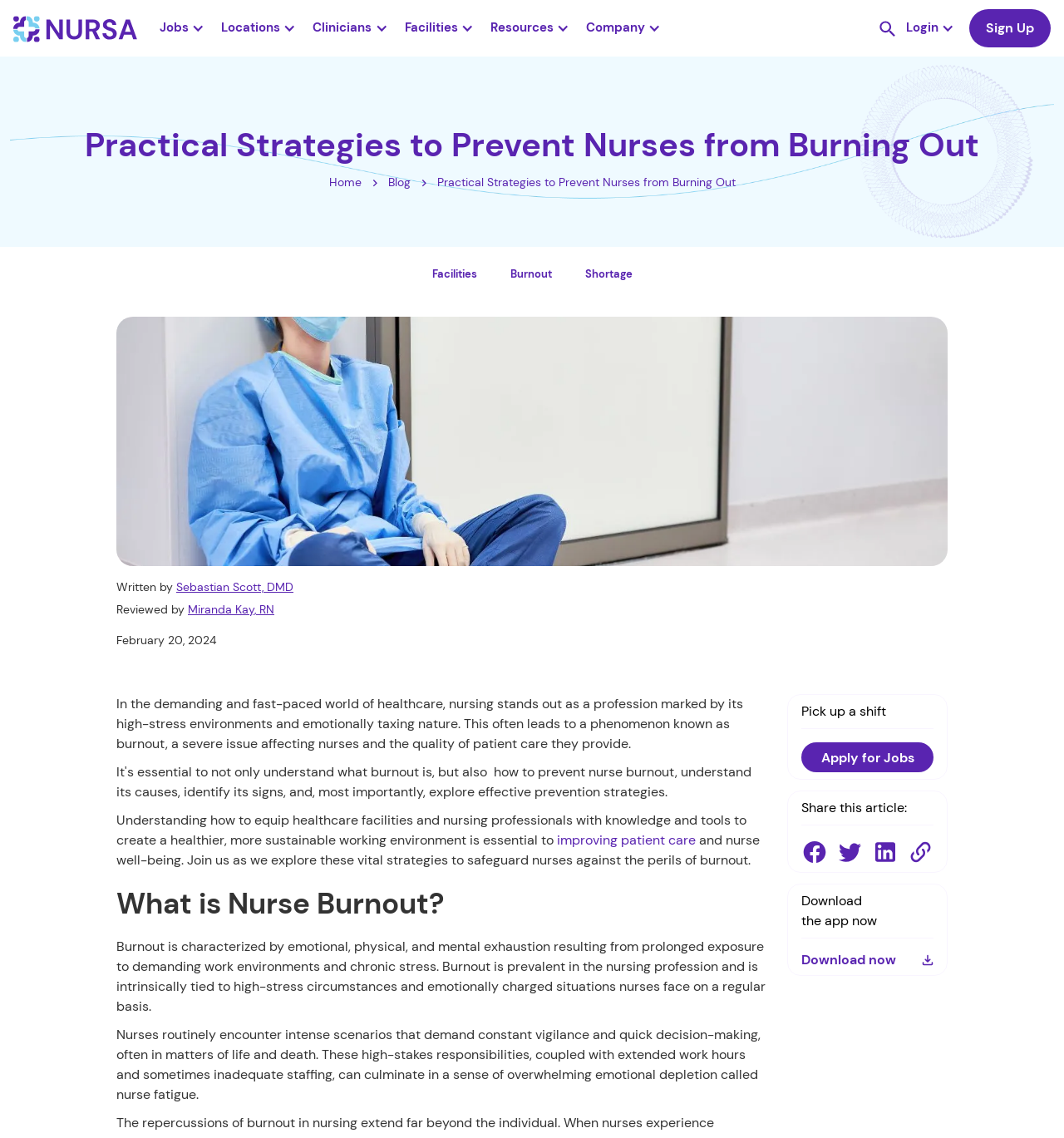Please identify the bounding box coordinates of the element's region that should be clicked to execute the following instruction: "Login to the platform". The bounding box coordinates must be four float numbers between 0 and 1, i.e., [left, top, right, bottom].

[0.851, 0.017, 0.882, 0.032]